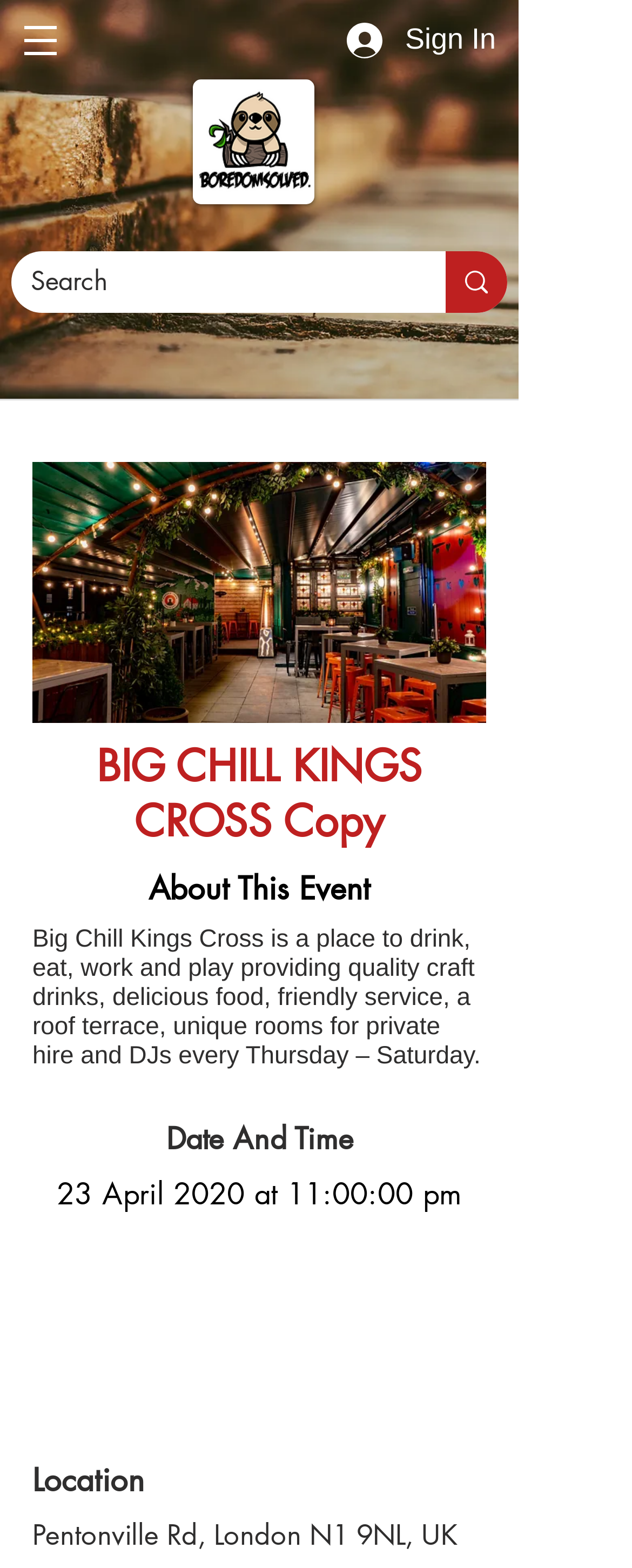Detail the webpage's structure and highlights in your description.

The webpage is about an event called "BIG CHILL KINGS CROSS Copy". At the top left corner, there is a navigation menu labeled "Site" with a button that has a popup menu. The button is accompanied by a small image. 

Below the navigation menu, there is a link with an image, which appears to be an event poster or a promotional image. 

To the right of the link, there is a search bar with a search box and a search button. The search button has a small image. 

Further to the right, there is a "Sign In" button with a small image. 

Below the search bar and the "Sign In" button, there is a large image that takes up most of the width of the page, with the event title "BIG CHILL KINGS CROSS Copy" written on it. 

Below the large image, there are several headings and paragraphs of text that provide information about the event. The first heading is the event title, followed by a subheading "About This Event". 

The text describes the event as a place to drink, eat, work, and play, providing quality craft drinks, delicious food, friendly service, a roof terrace, unique rooms for private hire, and DJs every Thursday to Saturday. 

Further down, there are more headings and text that provide details about the event, including the date and time, which is April 23, 2020, at 11:00 pm, and the location, which is Pentonville Rd, London N1 9NL, UK.